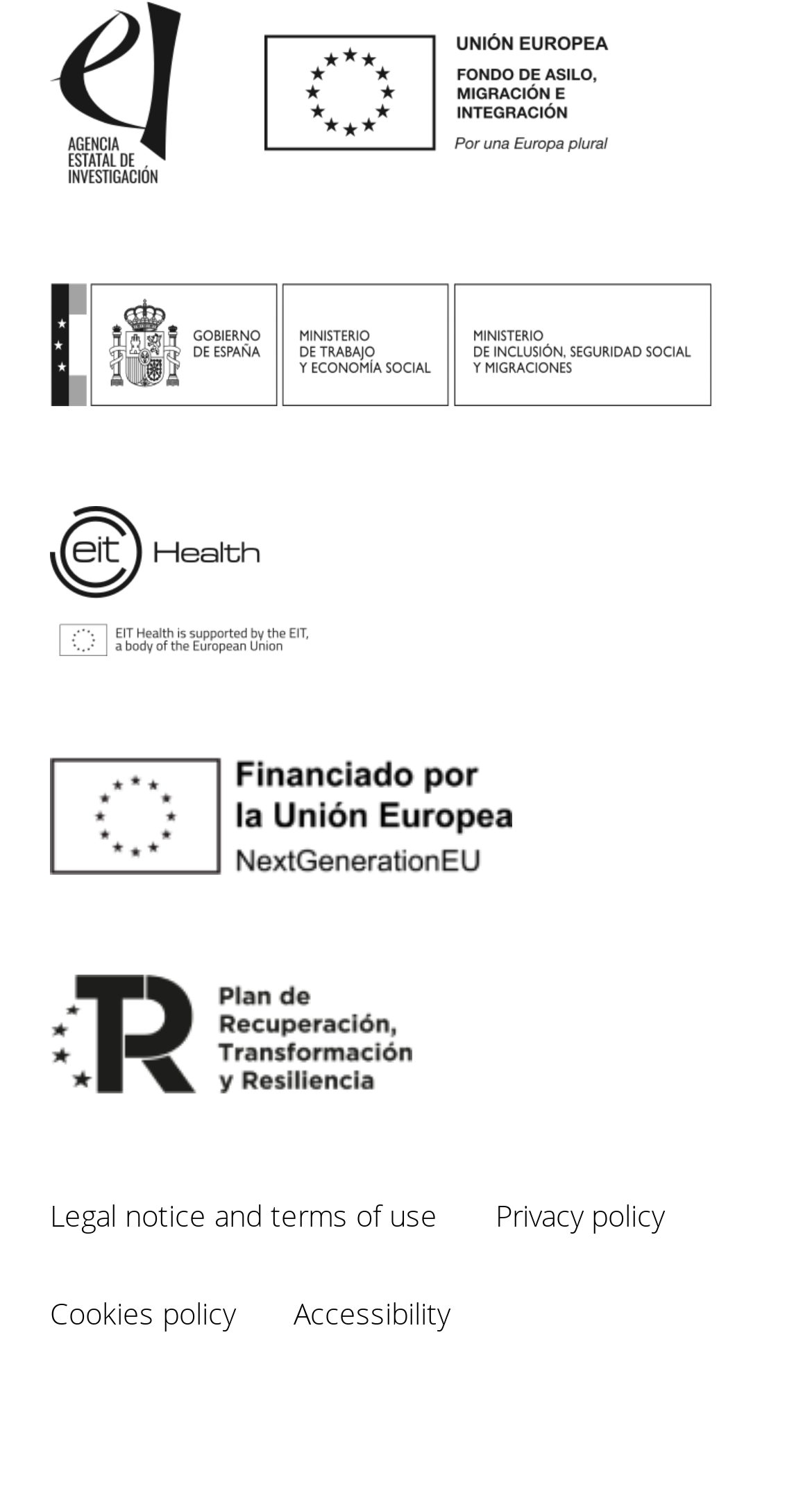Please specify the coordinates of the bounding box for the element that should be clicked to carry out this instruction: "Visit the 'About' page". The coordinates must be four float numbers between 0 and 1, formatted as [left, top, right, bottom].

None